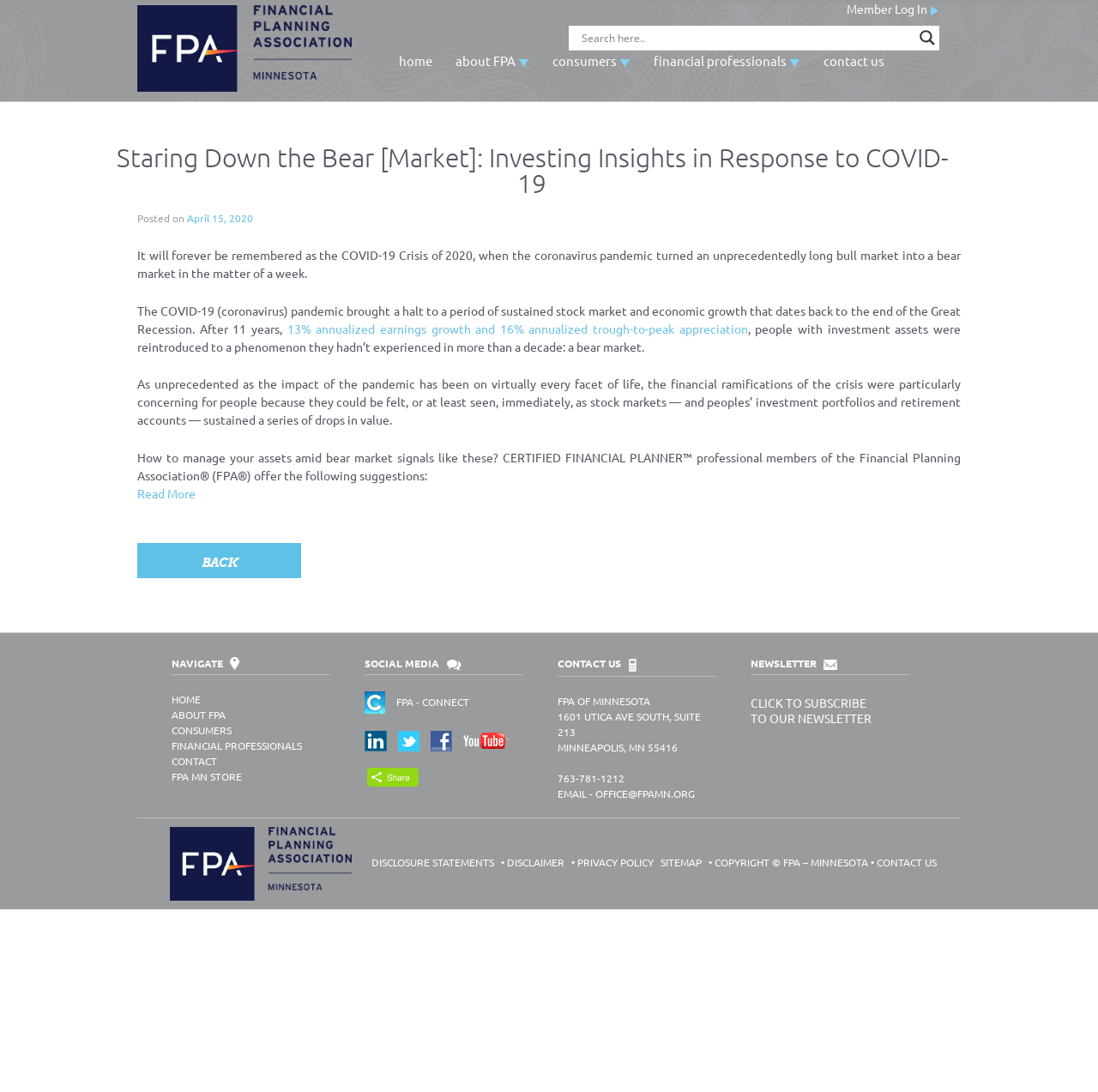Please provide the bounding box coordinate of the region that matches the element description: alt="FPA of Minnesota". Coordinates should be in the format (top-left x, top-left y, bottom-right x, bottom-right y) and all values should be between 0 and 1.

[0.125, 0.033, 0.321, 0.047]